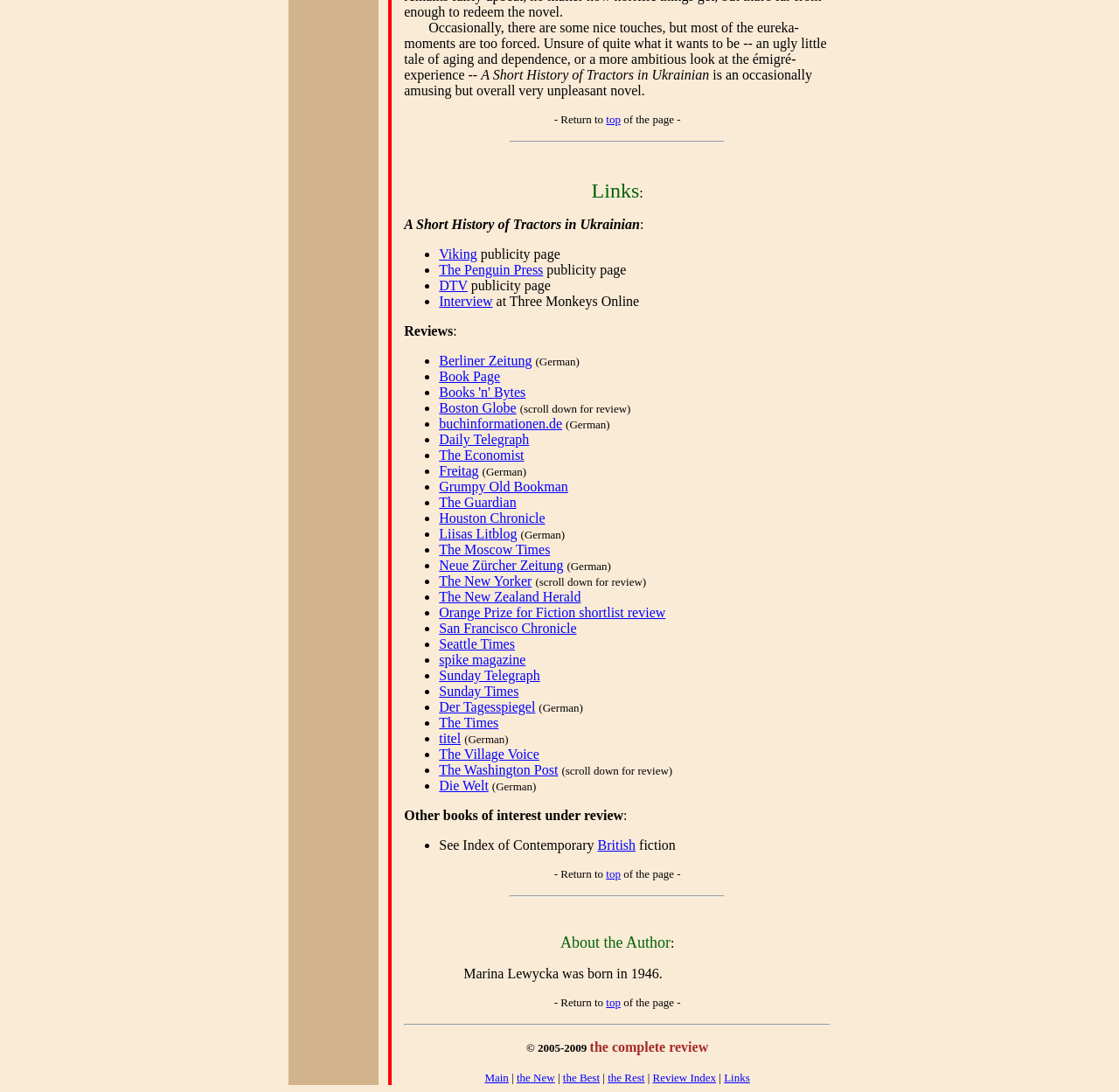Please identify the bounding box coordinates of the clickable element to fulfill the following instruction: "Check the 'Interview' at Three Monkeys Online". The coordinates should be four float numbers between 0 and 1, i.e., [left, top, right, bottom].

[0.392, 0.269, 0.44, 0.283]